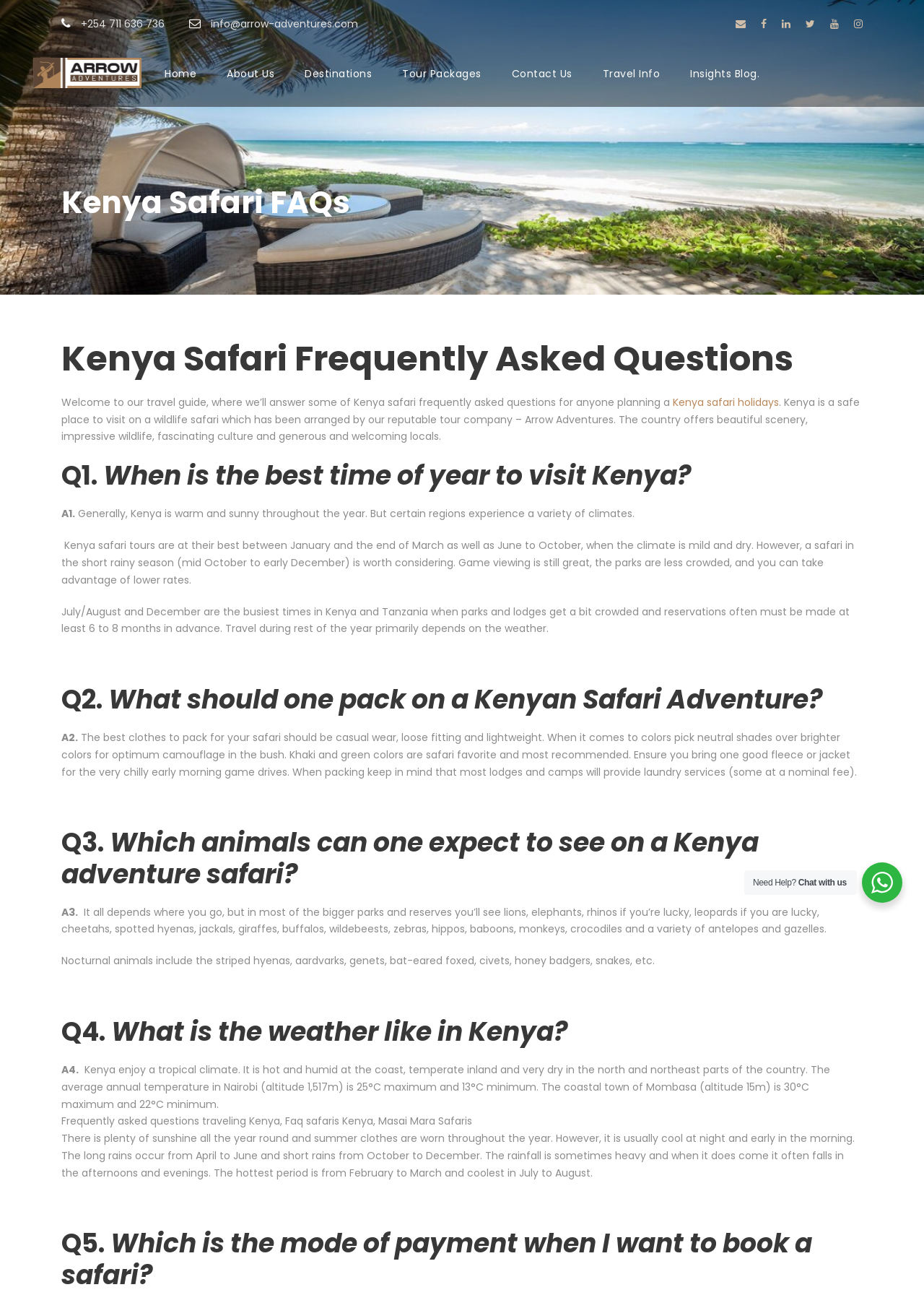Please specify the bounding box coordinates in the format (top-left x, top-left y, bottom-right x, bottom-right y), with values ranging from 0 to 1. Identify the bounding box for the UI component described as follows: Kenya safari holidays

[0.728, 0.302, 0.843, 0.313]